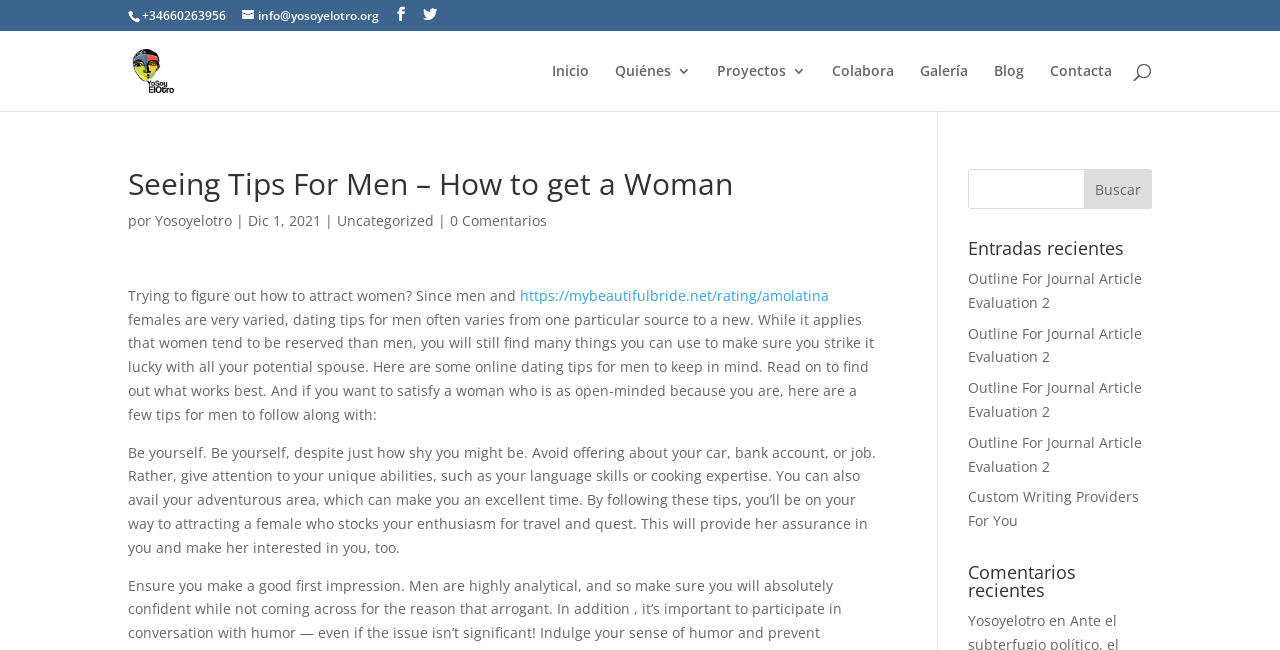Locate the bounding box coordinates of the element I should click to achieve the following instruction: "Search for something".

None